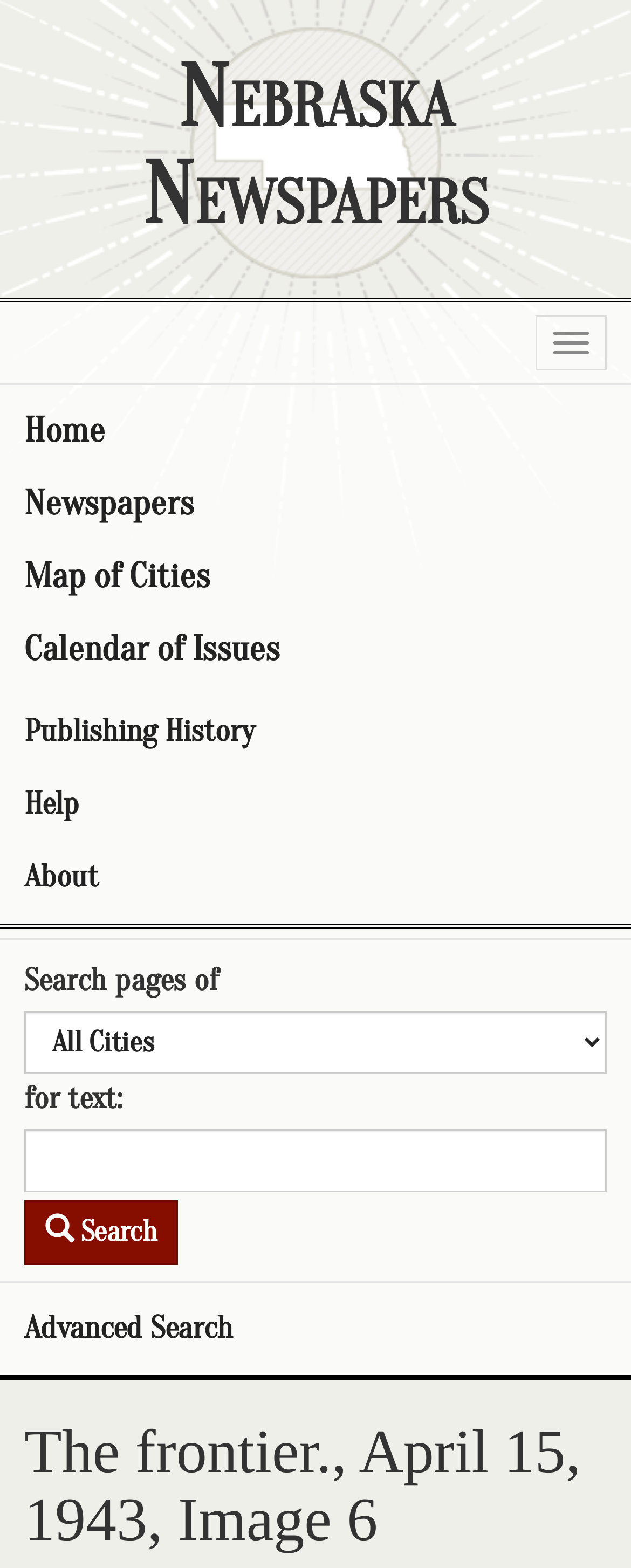Please respond in a single word or phrase: 
What is the date of the newspaper issue on this page?

April 15, 1943